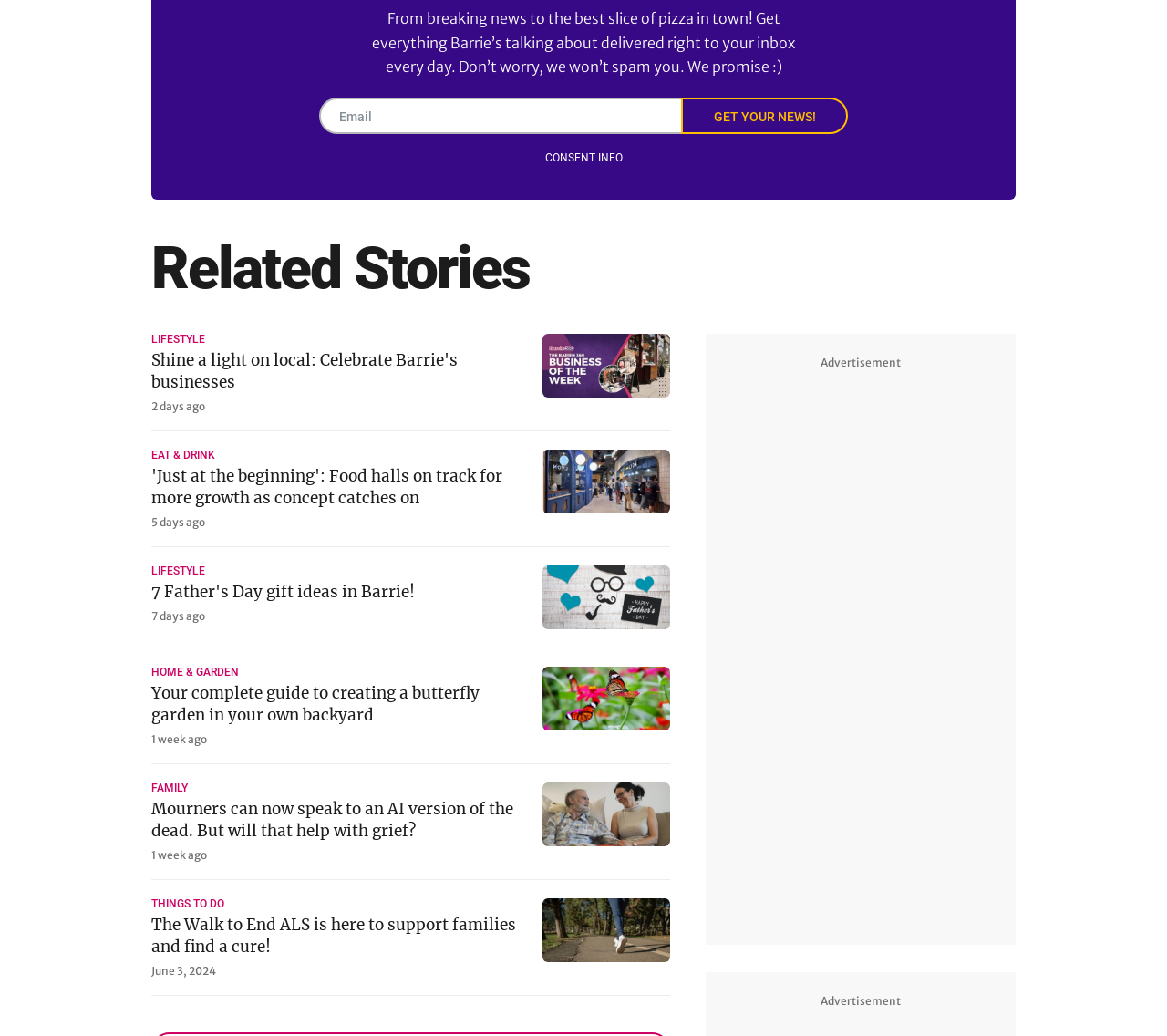Pinpoint the bounding box coordinates of the element to be clicked to execute the instruction: "View related stories in LIFESTYLE".

[0.13, 0.322, 0.176, 0.333]